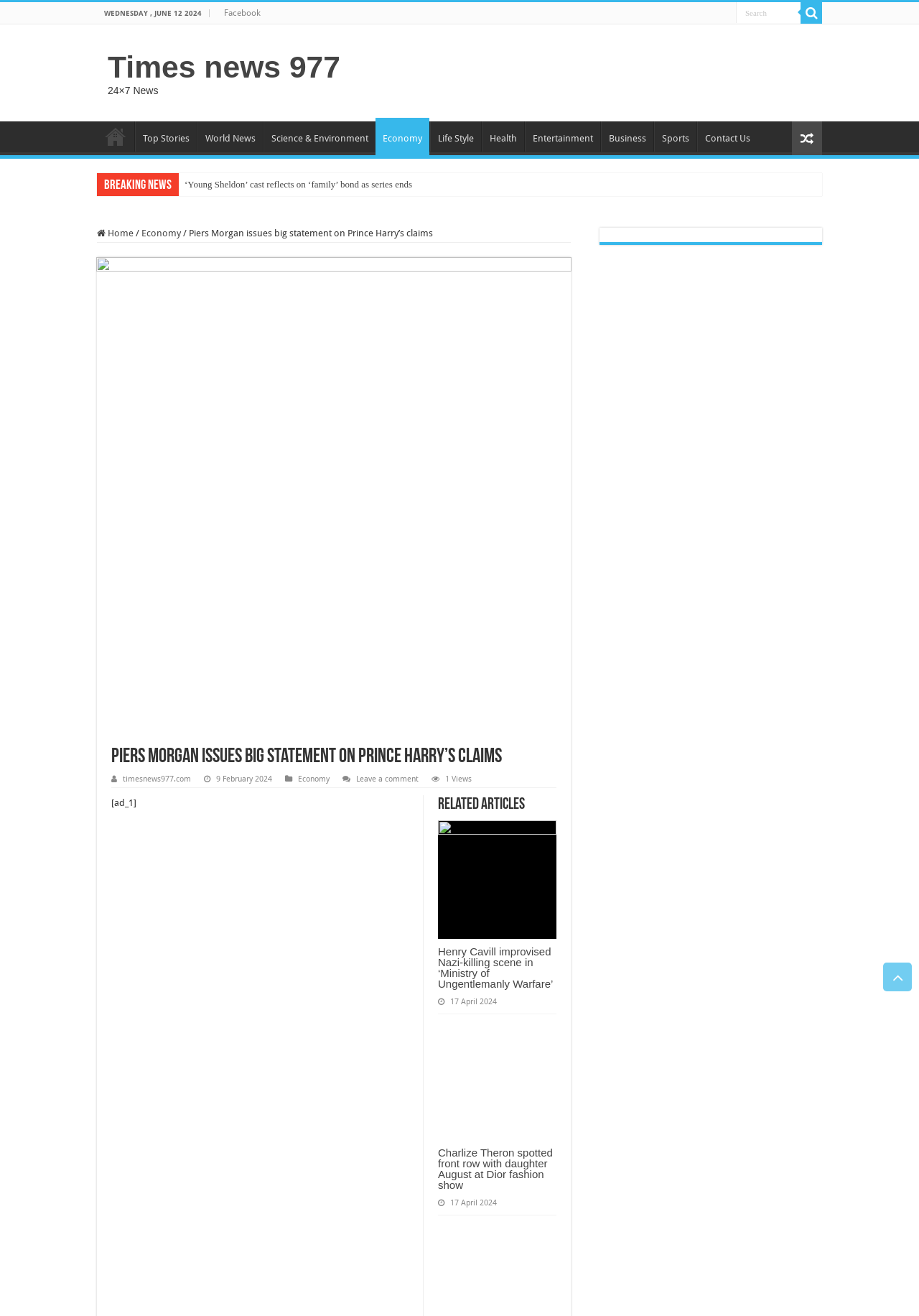Please locate and generate the primary heading on this webpage.

Piers Morgan issues big statement on Prince Harry’s claims